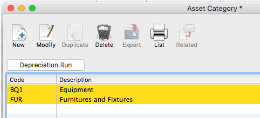What is 'BQ1' labeled as?
Provide a detailed answer to the question using information from the image.

According to the list of asset categories, 'BQ1' is labeled as 'Equipment', which is one of the categories currently selected for depreciation processing as indicated by the yellow highlight.